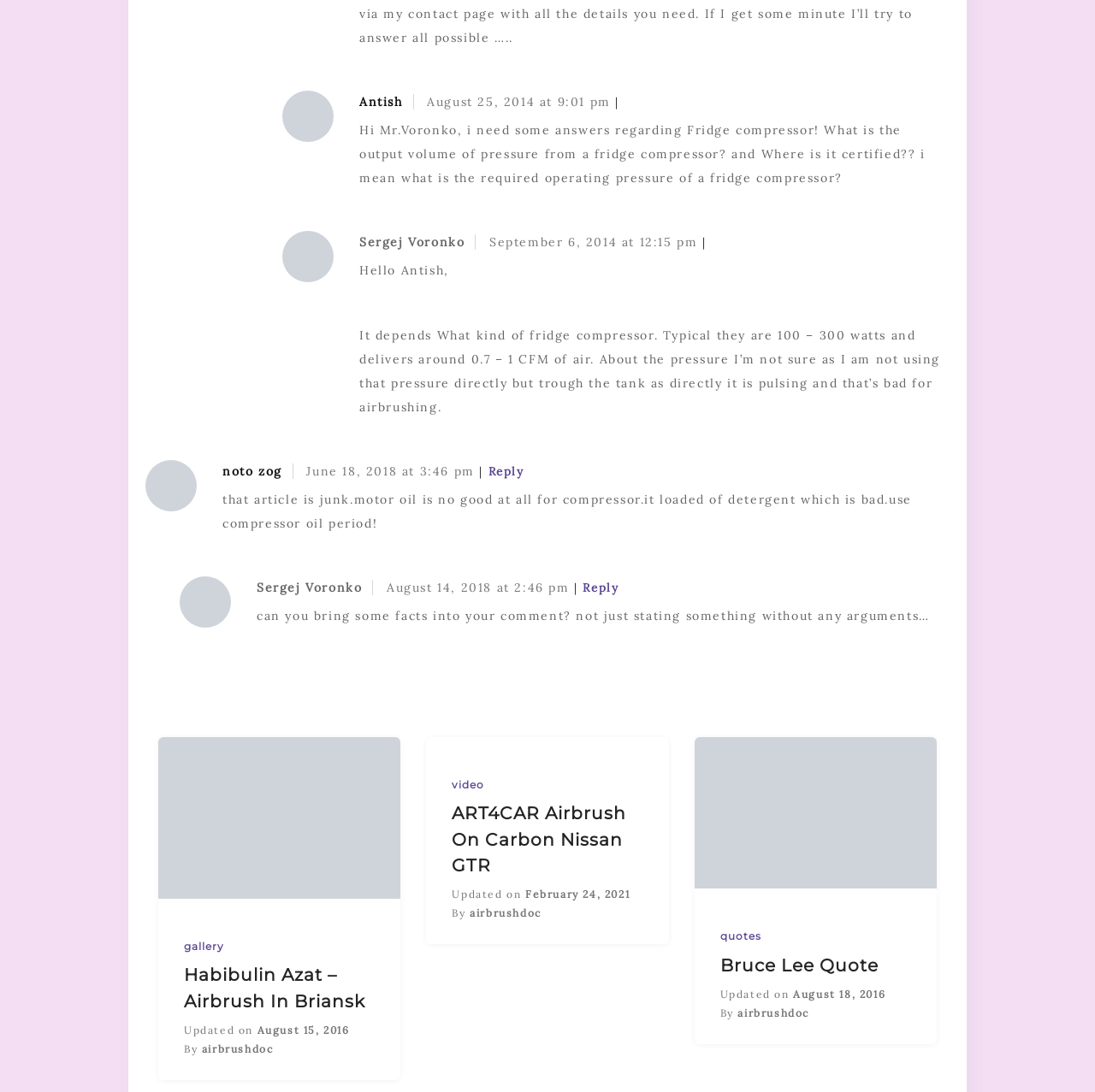Could you specify the bounding box coordinates for the clickable section to complete the following instruction: "Watch ART4CAR Airbrush On Carbon Nissan GTR video"?

[0.413, 0.733, 0.587, 0.804]